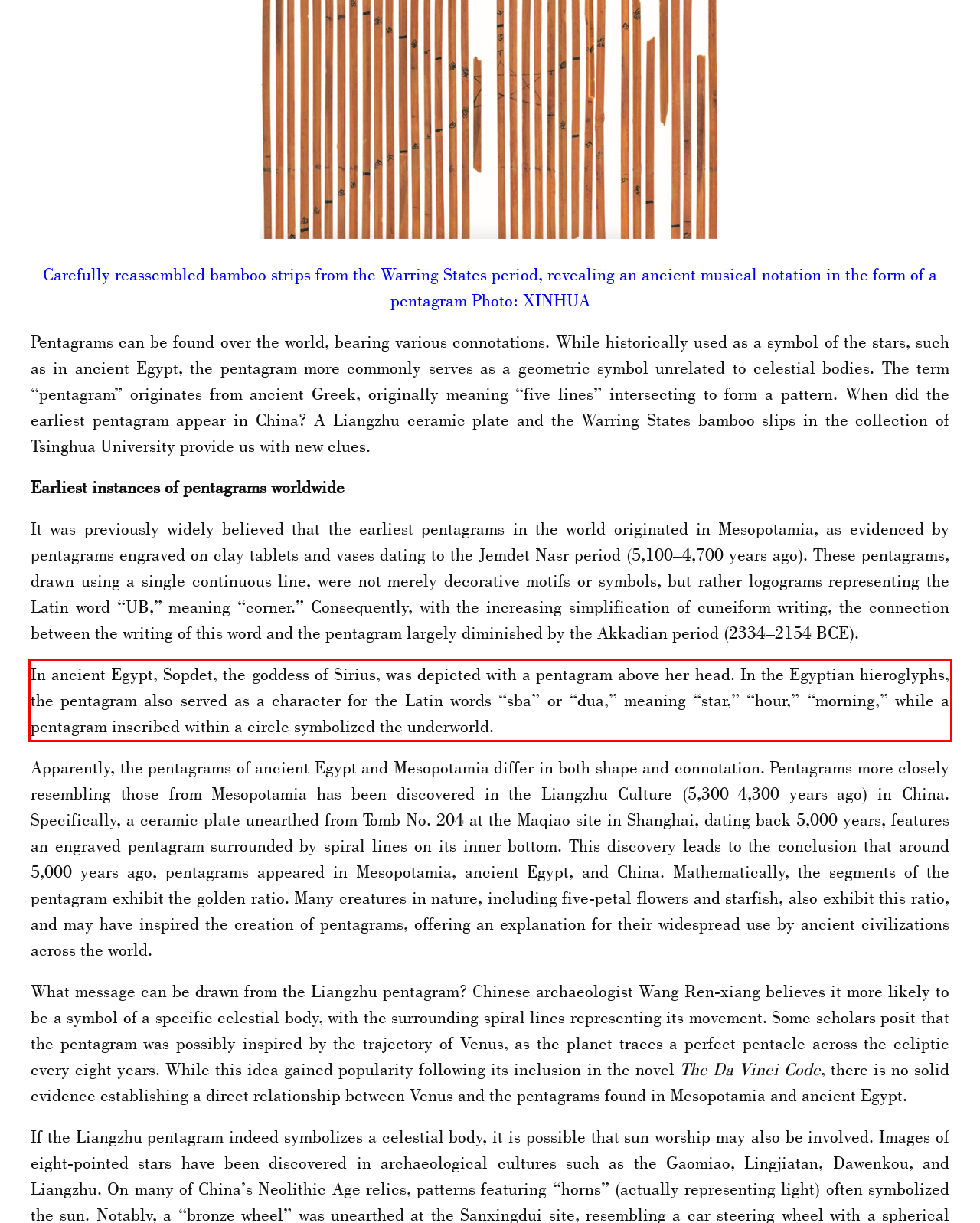Analyze the screenshot of the webpage that features a red bounding box and recognize the text content enclosed within this red bounding box.

In ancient Egypt, Sopdet, the goddess of Sirius, was depicted with a pentagram above her head. In the Egyptian hieroglyphs, the pentagram also served as a character for the Latin words “sba” or “dua,” meaning “star,” “hour,” “morning,” while a pentagram inscribed within a circle symbolized the underworld.